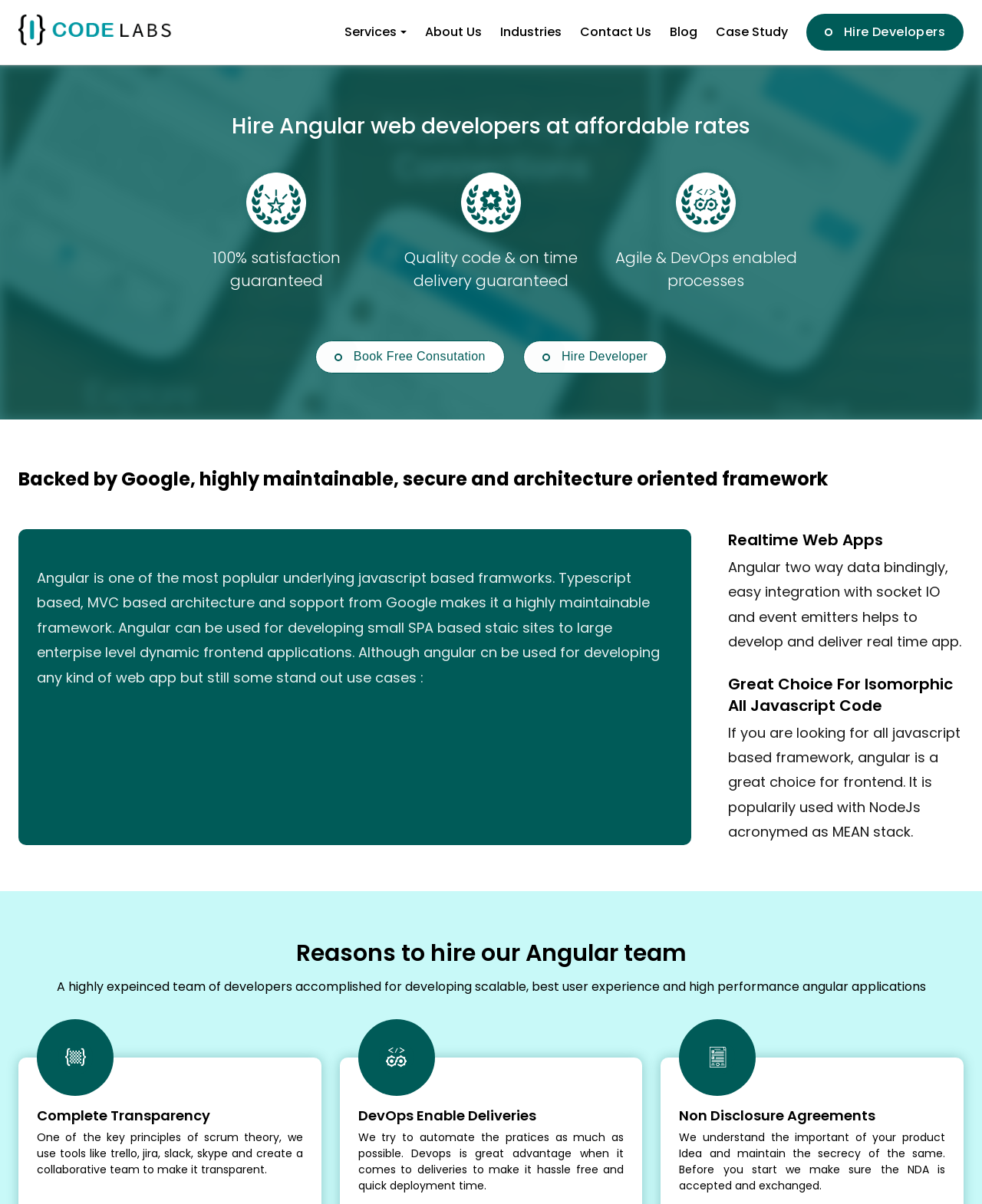Can you determine the bounding box coordinates of the area that needs to be clicked to fulfill the following instruction: "Click the 'Book Free Consutation' button"?

[0.321, 0.283, 0.514, 0.31]